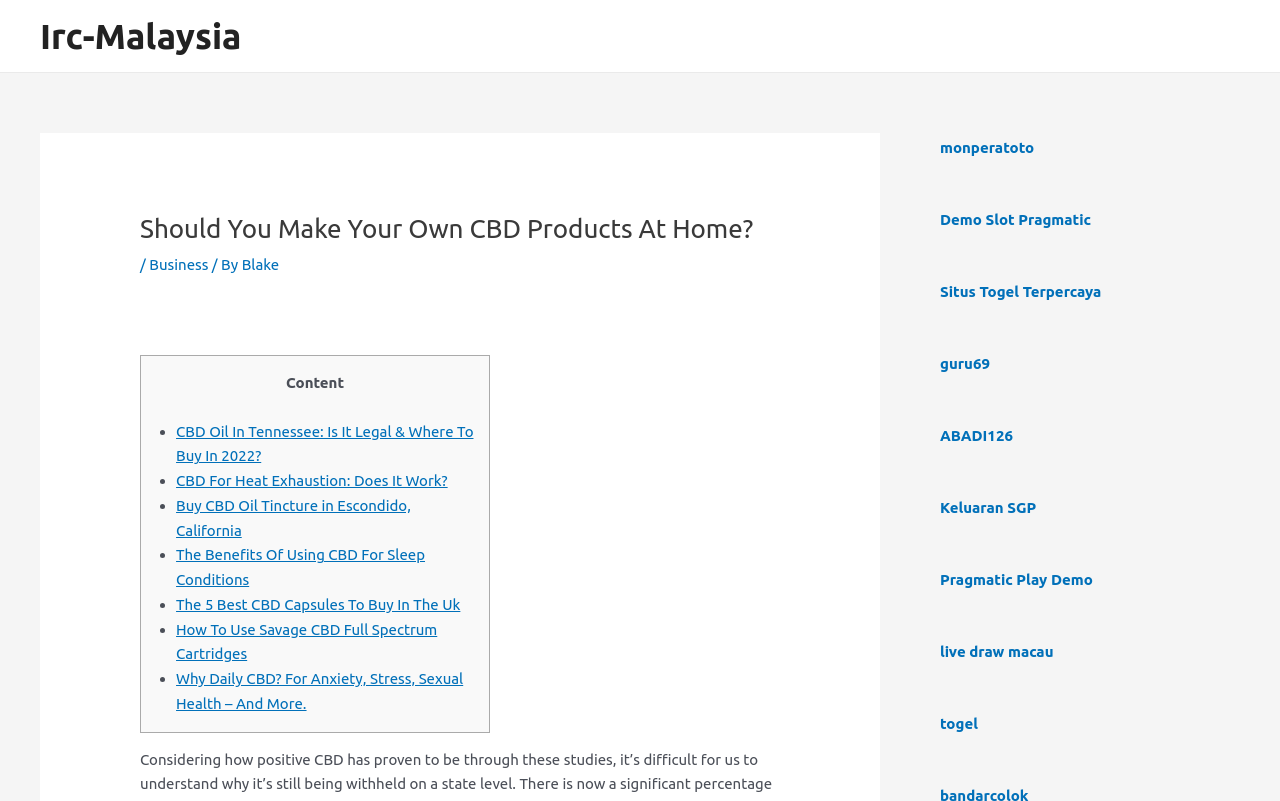Please identify the bounding box coordinates of the element that needs to be clicked to perform the following instruction: "Explore the article about CBD For Heat Exhaustion".

[0.138, 0.589, 0.35, 0.611]